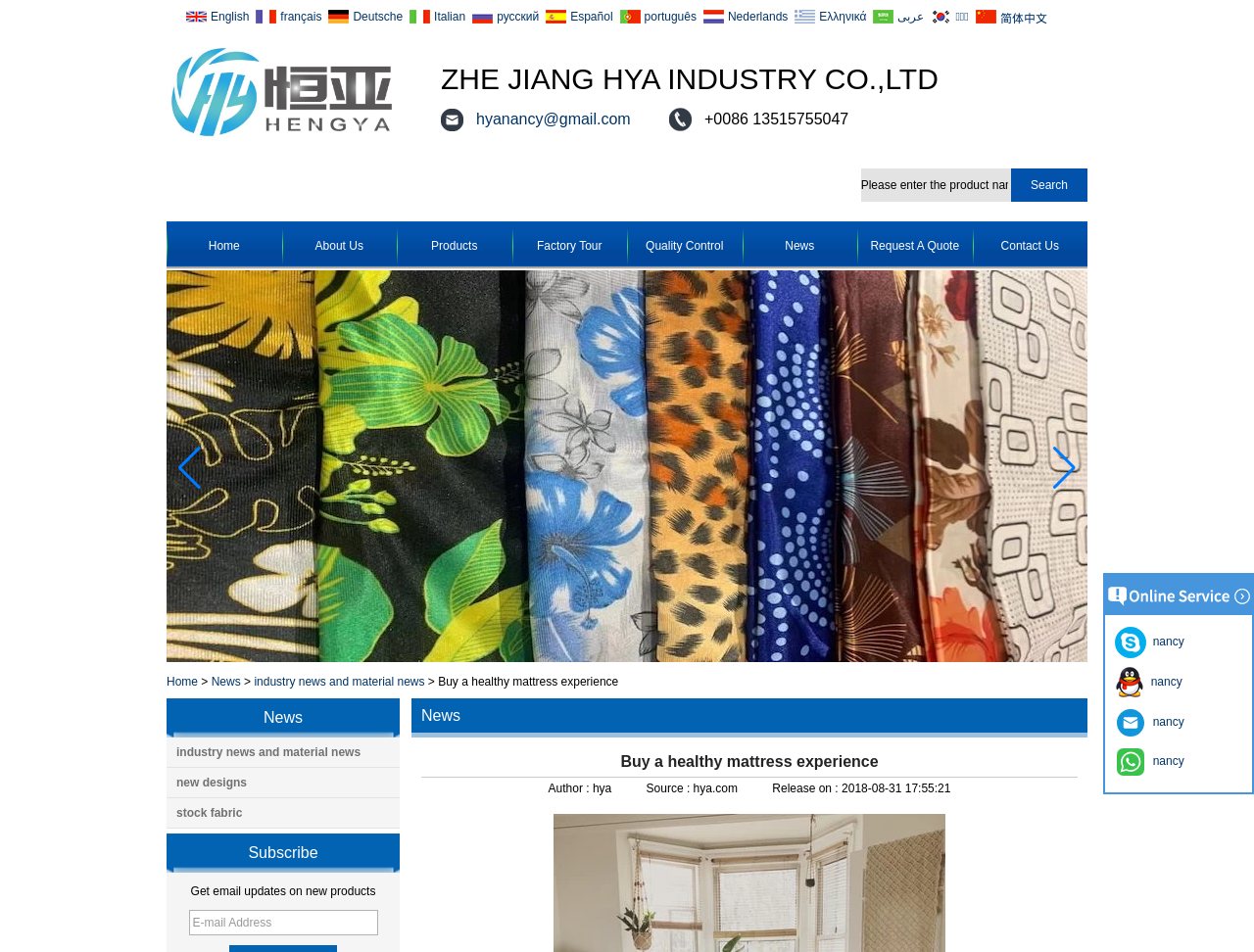Refer to the element description Request A Quote and identify the corresponding bounding box in the screenshot. Format the coordinates as (top-left x, top-left y, bottom-right x, bottom-right y) with values in the range of 0 to 1.

[0.684, 0.233, 0.775, 0.284]